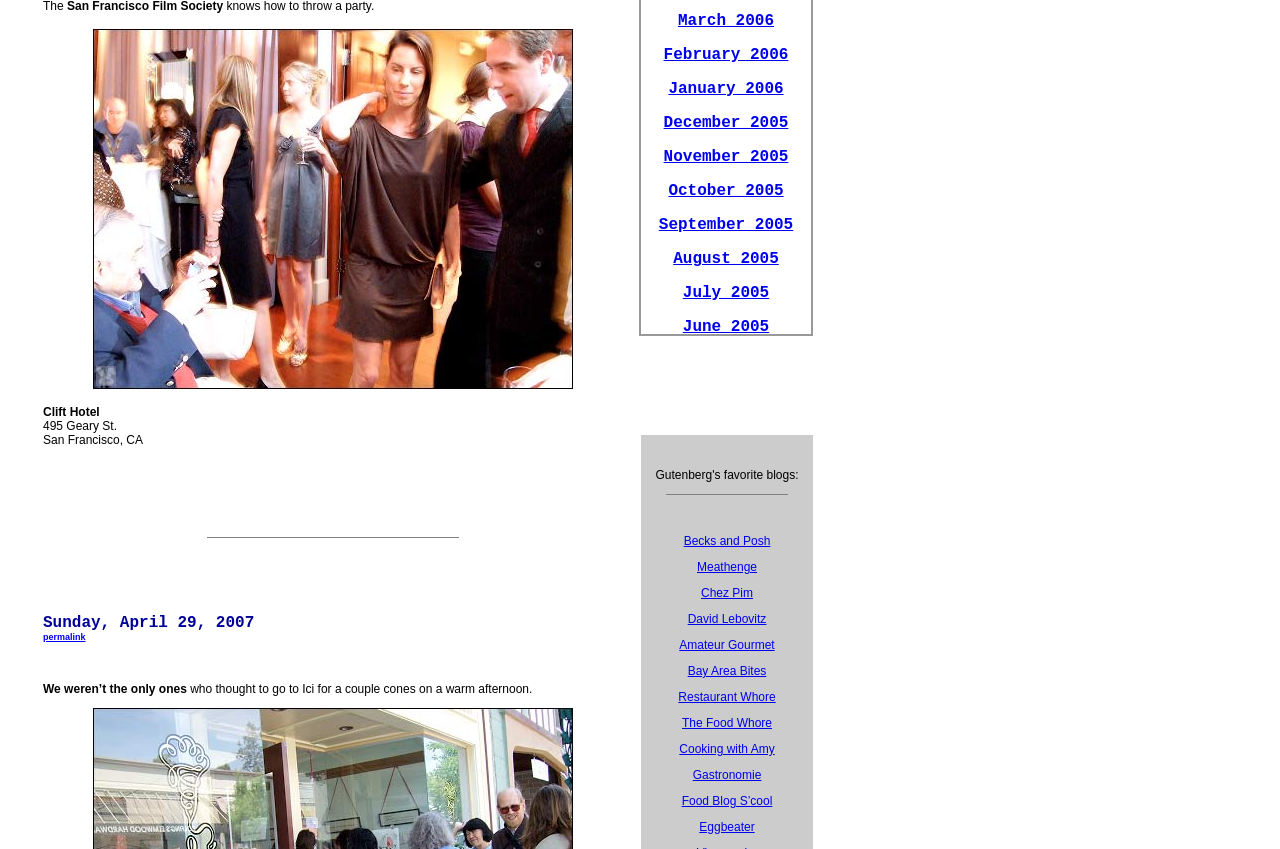Find the bounding box coordinates of the element I should click to carry out the following instruction: "Go to David Lebovitz".

[0.537, 0.721, 0.599, 0.737]